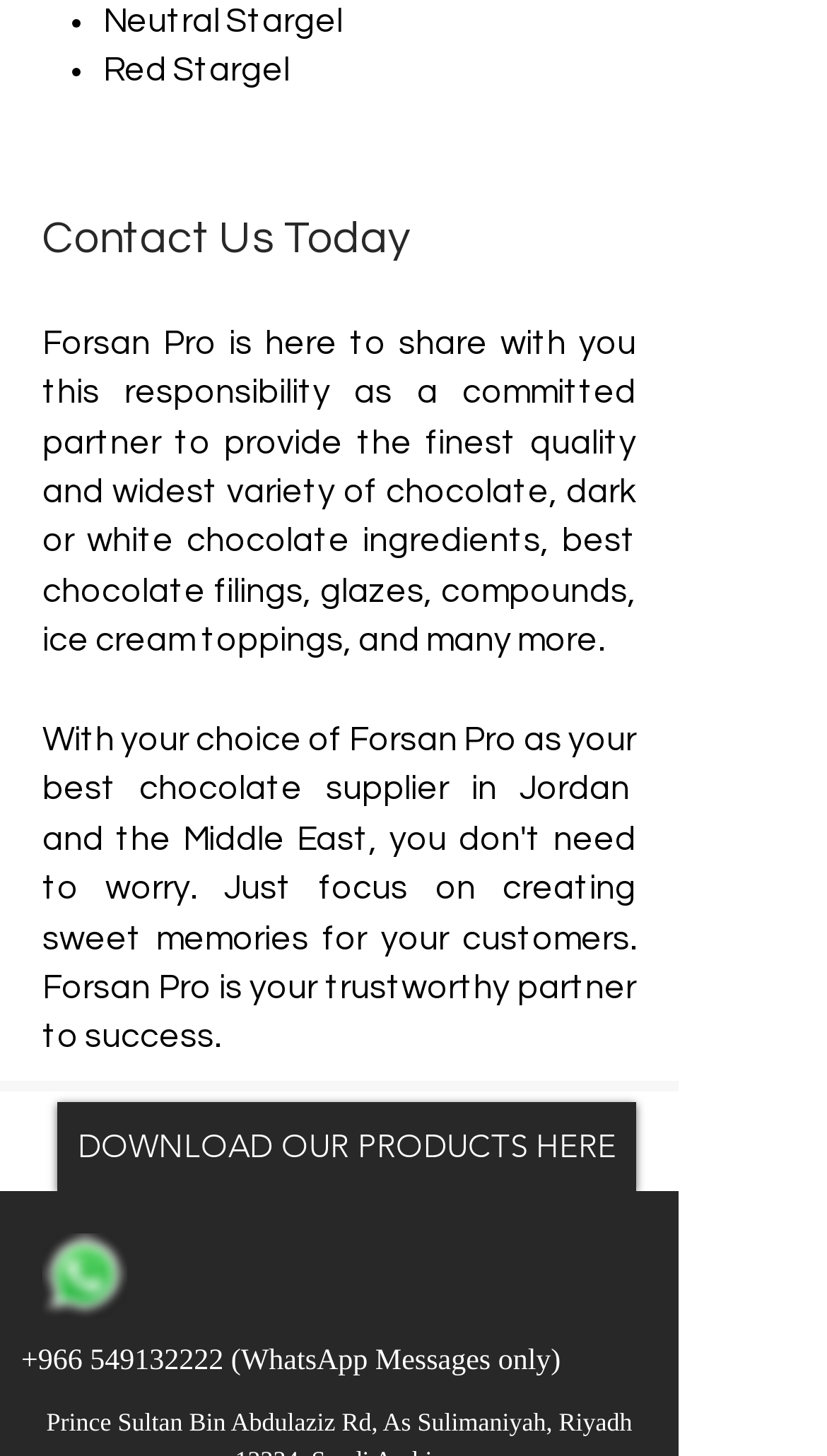What can I download from the webpage?
Respond with a short answer, either a single word or a phrase, based on the image.

Products